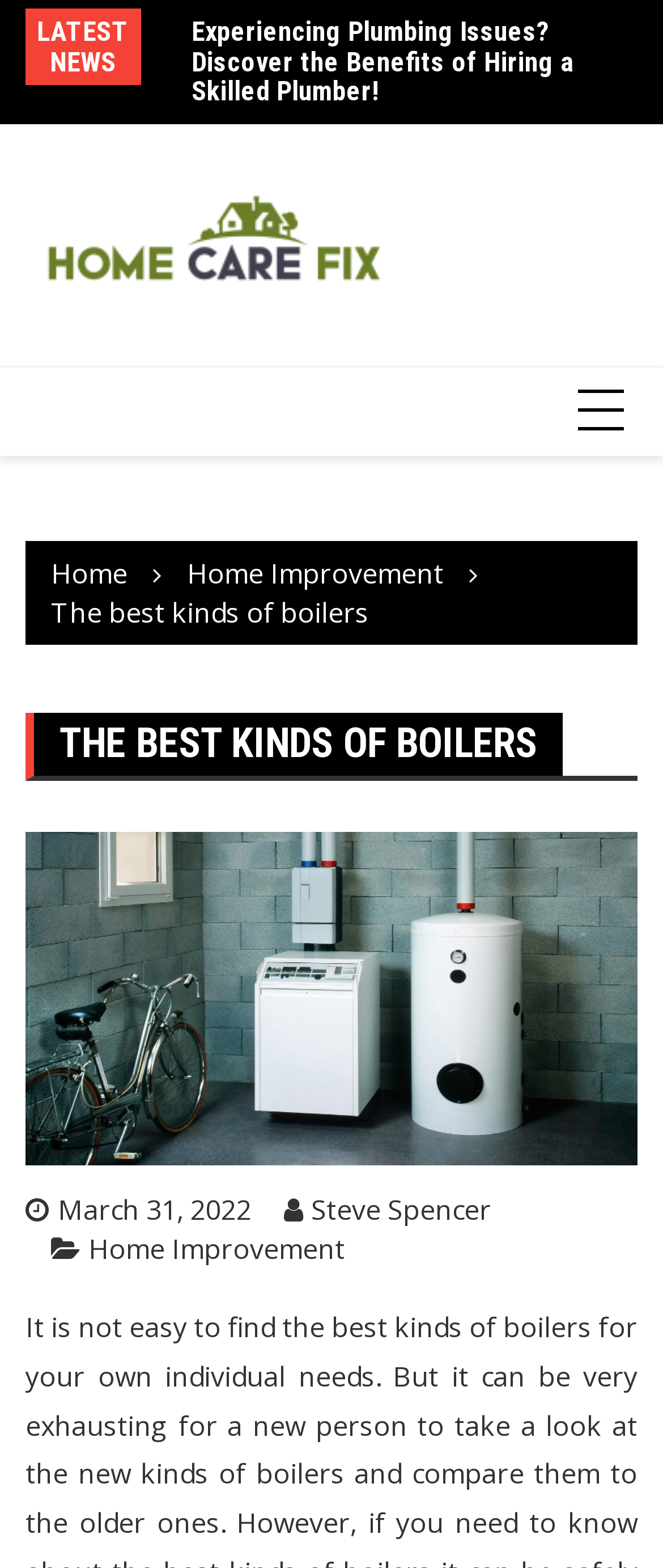What is the category of the article 'Deep Cleaning your Property – A Room by Room Checklist'?
Using the image, provide a concise answer in one word or a short phrase.

Home Improvement